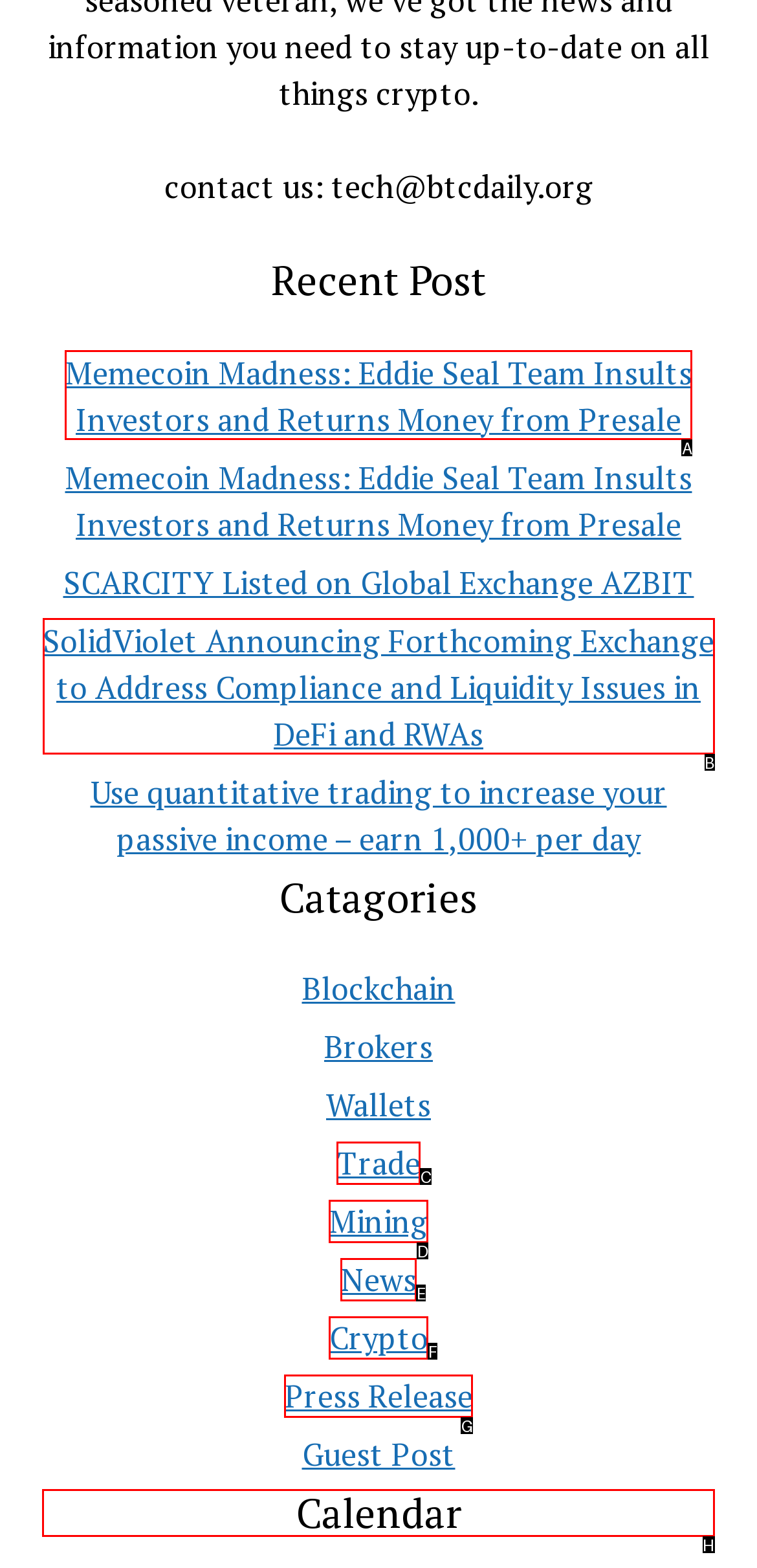Select the letter of the element you need to click to complete this task: check calendar
Answer using the letter from the specified choices.

H